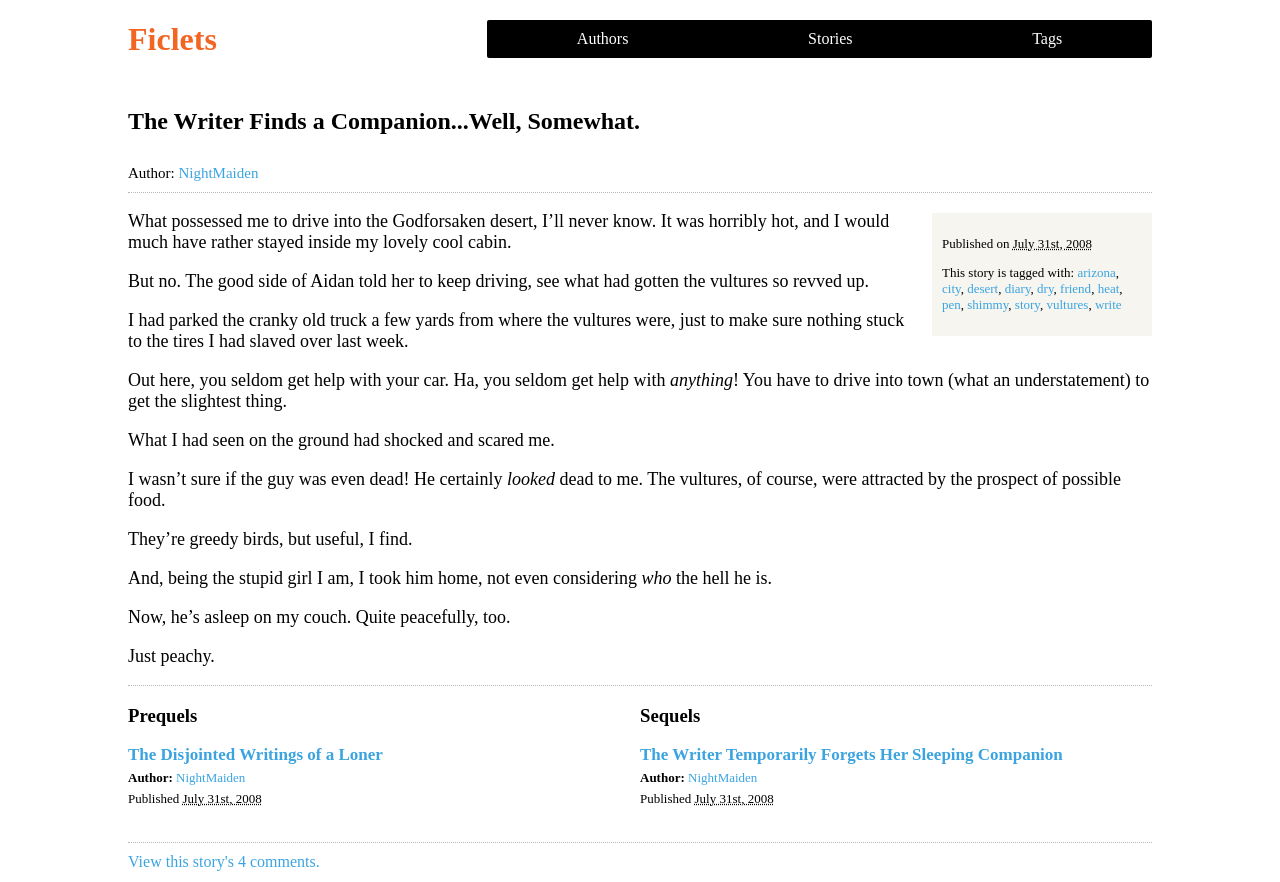Pinpoint the bounding box coordinates of the element that must be clicked to accomplish the following instruction: "View Ficlets". The coordinates should be in the format of four float numbers between 0 and 1, i.e., [left, top, right, bottom].

[0.1, 0.023, 0.365, 0.065]